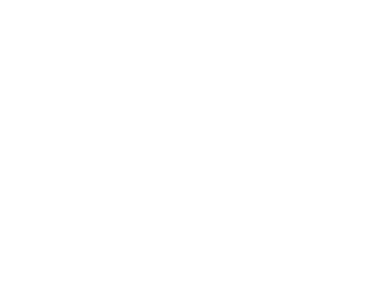Describe all the elements visible in the image meticulously.

This image likely represents the topic "Service Potential 2023 – Maintenance and Repair of Cars and LCV," which is associated with an upcoming event focused on trends in the automotive aftermarket sector. The forum aims to discuss insights and developments within the industry, emphasizing the importance of data-driven approaches amidst a rapidly evolving marketplace. The event highlights the role of key players and independent experts in providing valuable market research and strategies, especially as the automotive landscape continues to change. Participants can expect to engage with discussions led by industry leaders, enhancing their understanding of future directions in vehicle maintenance and repair services.